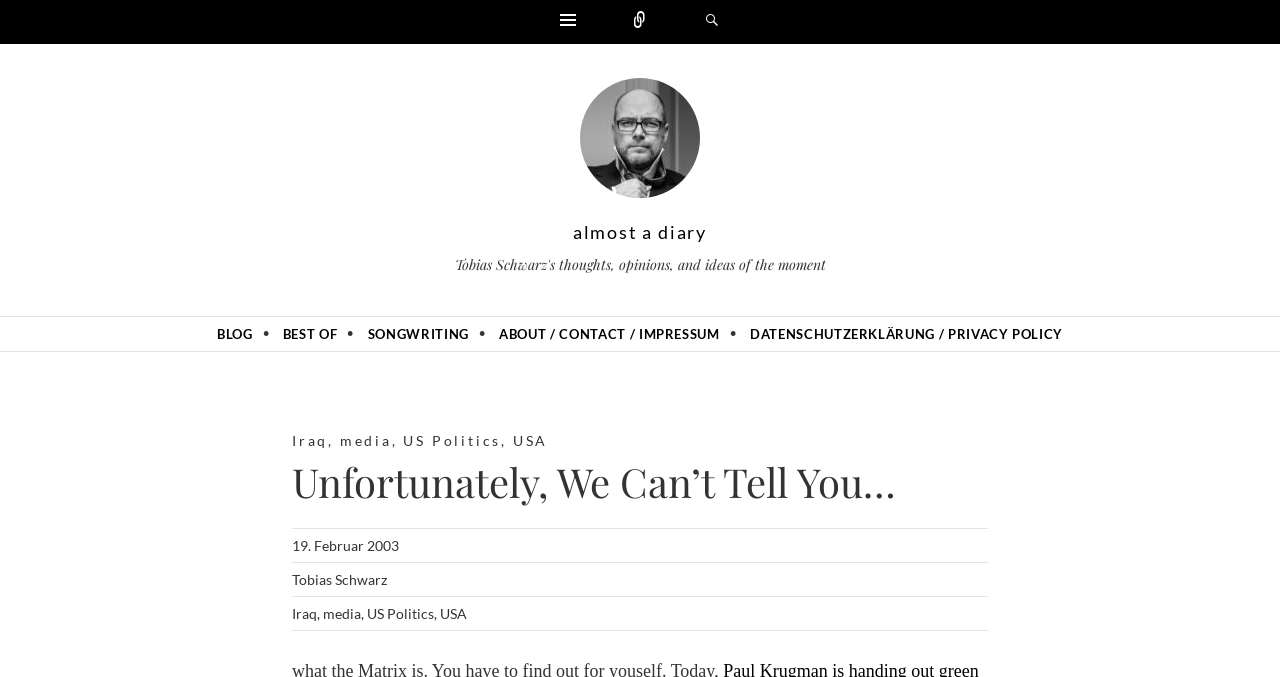Extract the main title from the webpage and generate its text.

almost a diary